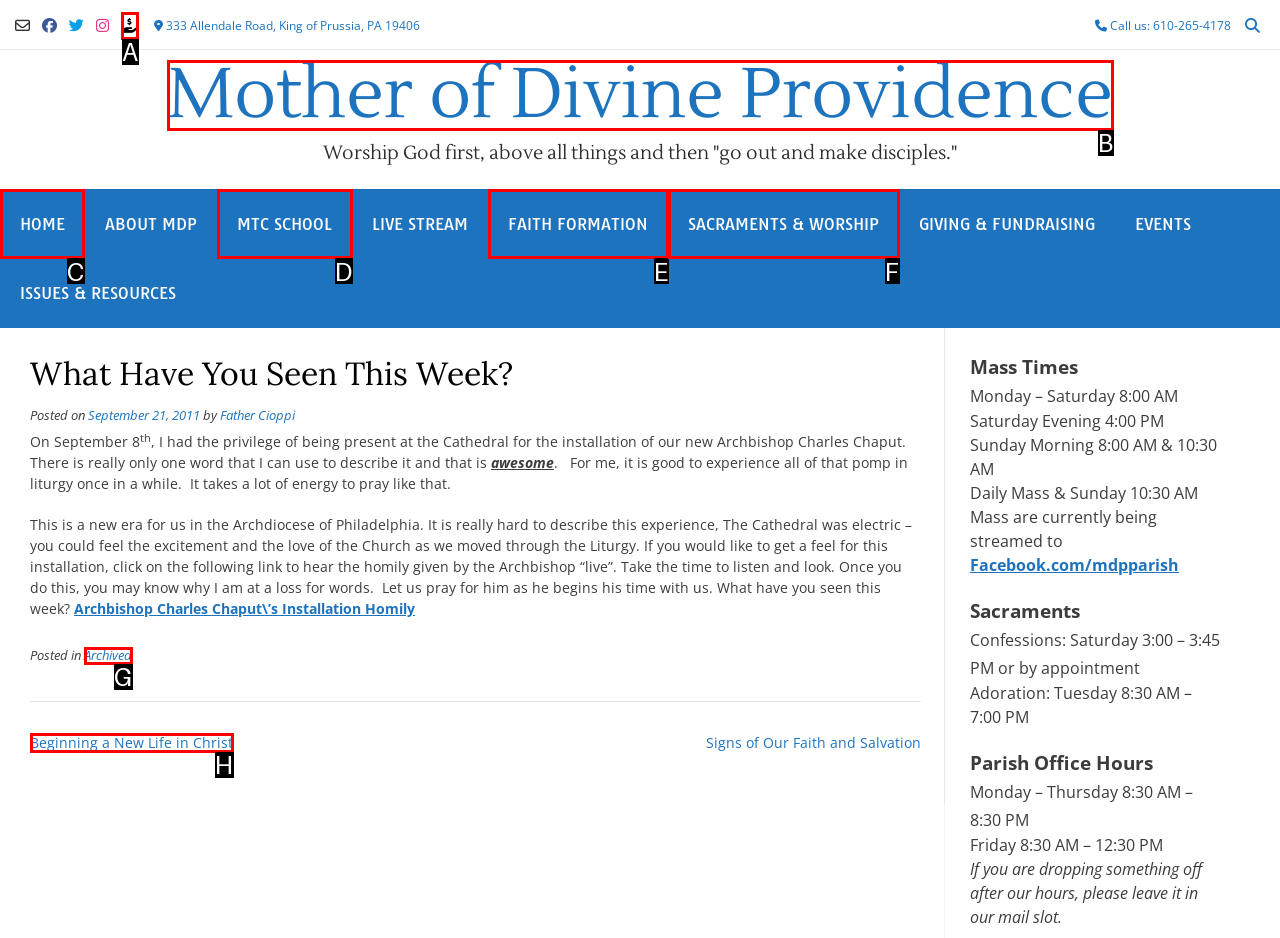Select the HTML element that needs to be clicked to carry out the task: Click the HOME link
Provide the letter of the correct option.

C